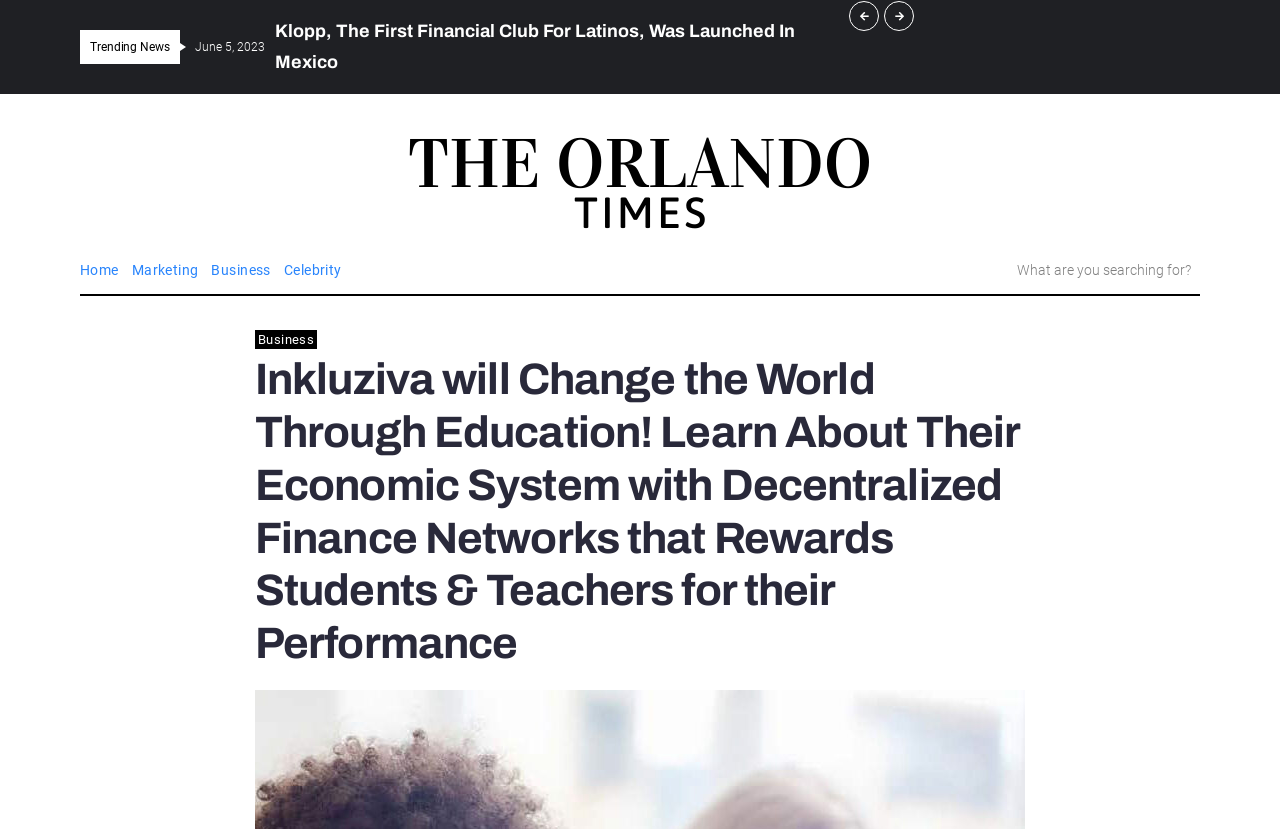Could you provide the bounding box coordinates for the portion of the screen to click to complete this instruction: "read about Klopp, The First Financial Club For Latinos"?

[0.215, 0.026, 0.621, 0.087]